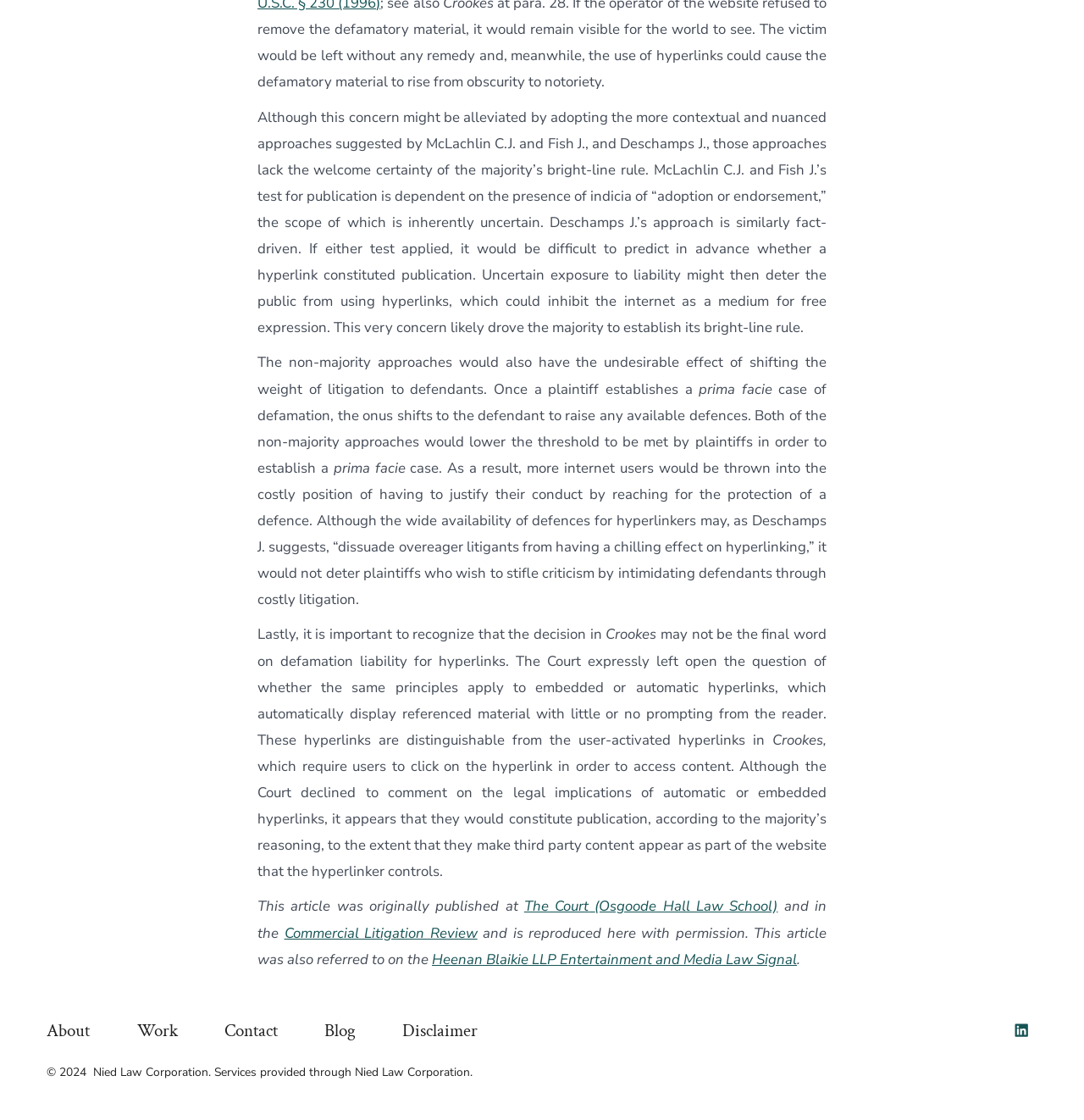Find the bounding box coordinates of the UI element according to this description: "Commercial Litigation Review".

[0.262, 0.824, 0.44, 0.842]